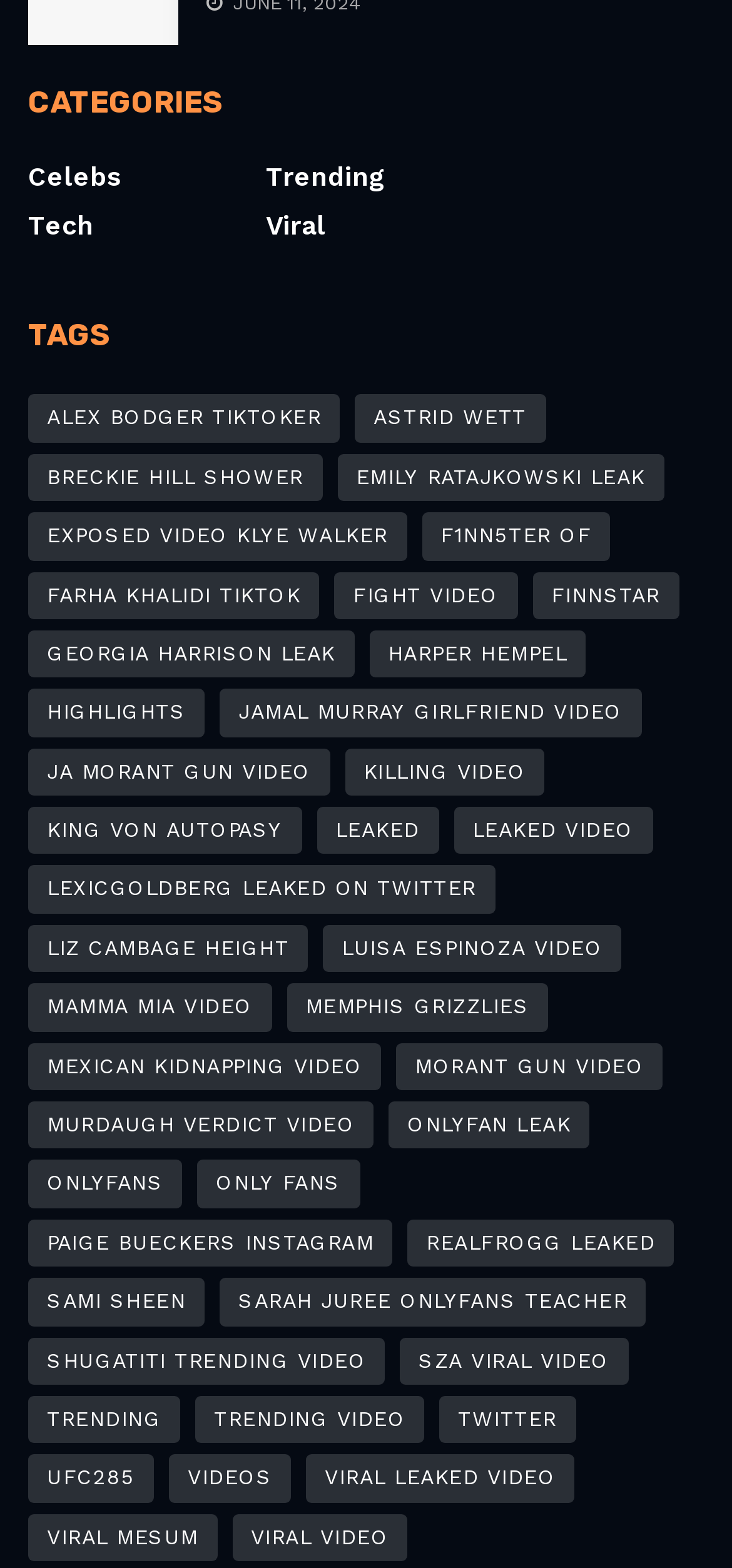Please specify the bounding box coordinates of the region to click in order to perform the following instruction: "Click on the 'China' link".

None